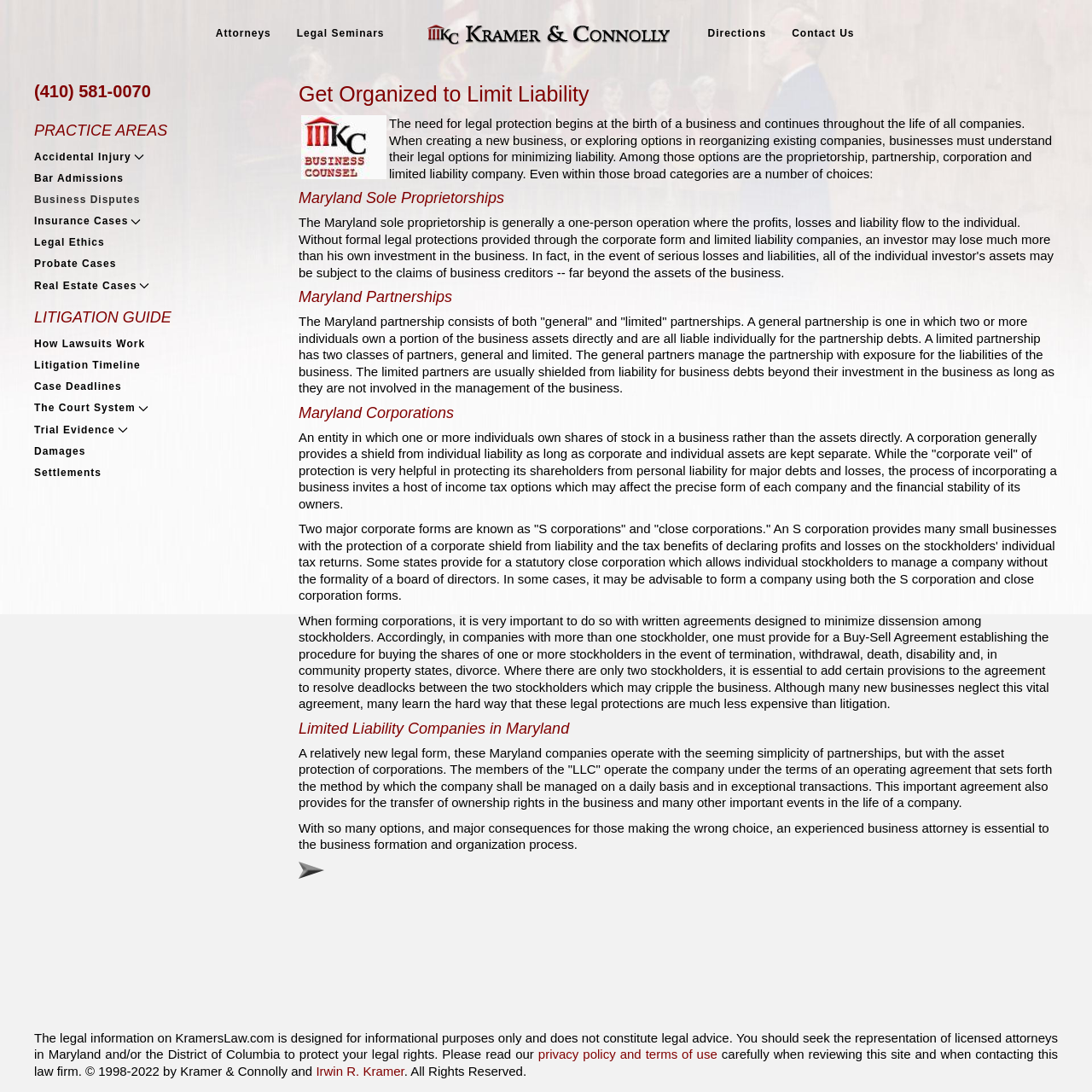For the following element description, predict the bounding box coordinates in the format (top-left x, top-left y, bottom-right x, bottom-right y). All values should be floating point numbers between 0 and 1. Description: parent_node: Attorneys aria-label="Back to home"

[0.387, 0.0, 0.613, 0.062]